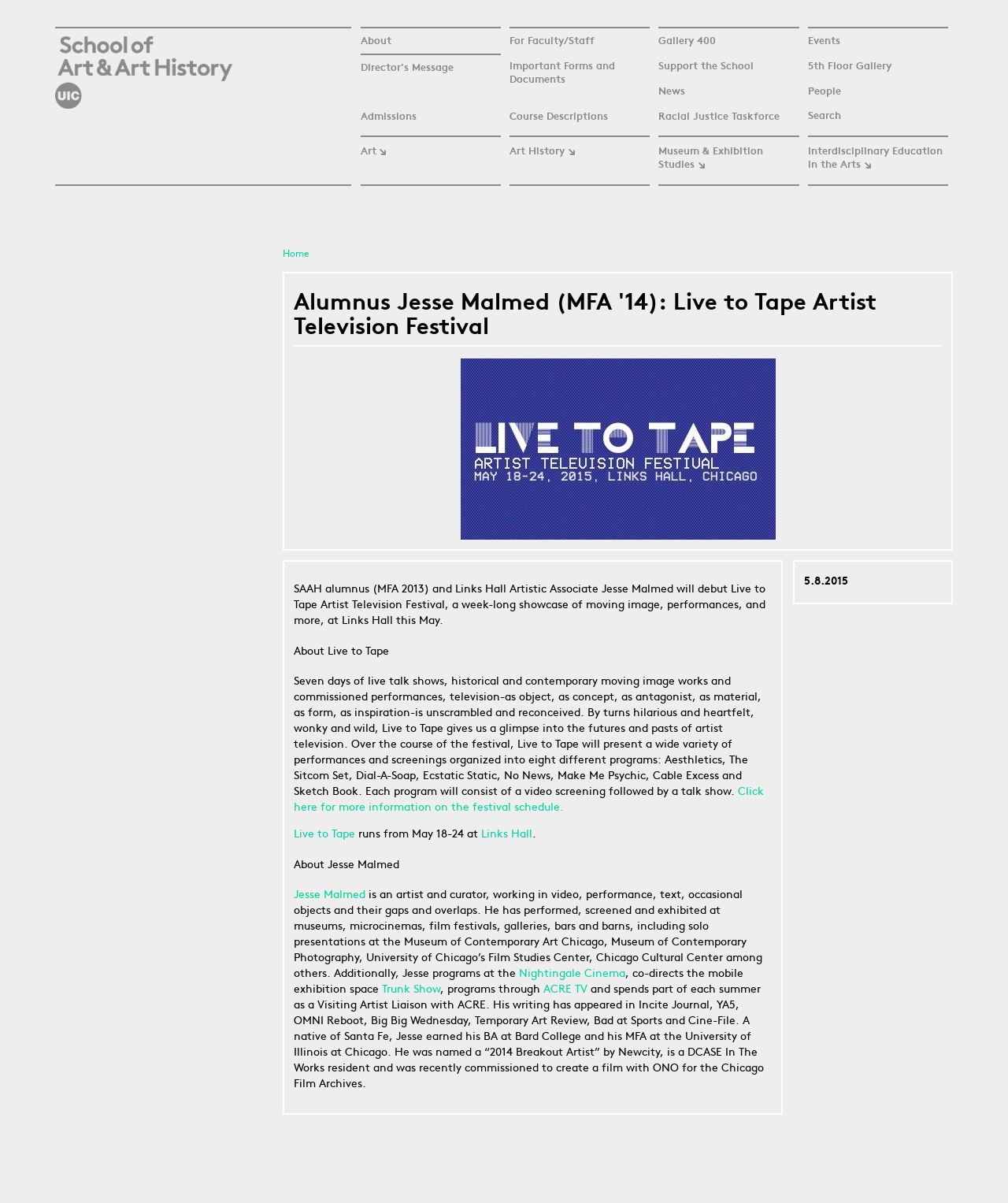What is the date range of the Live to Tape festival?
Provide a detailed and well-explained answer to the question.

I found the answer by reading the article, which mentions that the Live to Tape festival runs from May 18-24 at Links Hall.